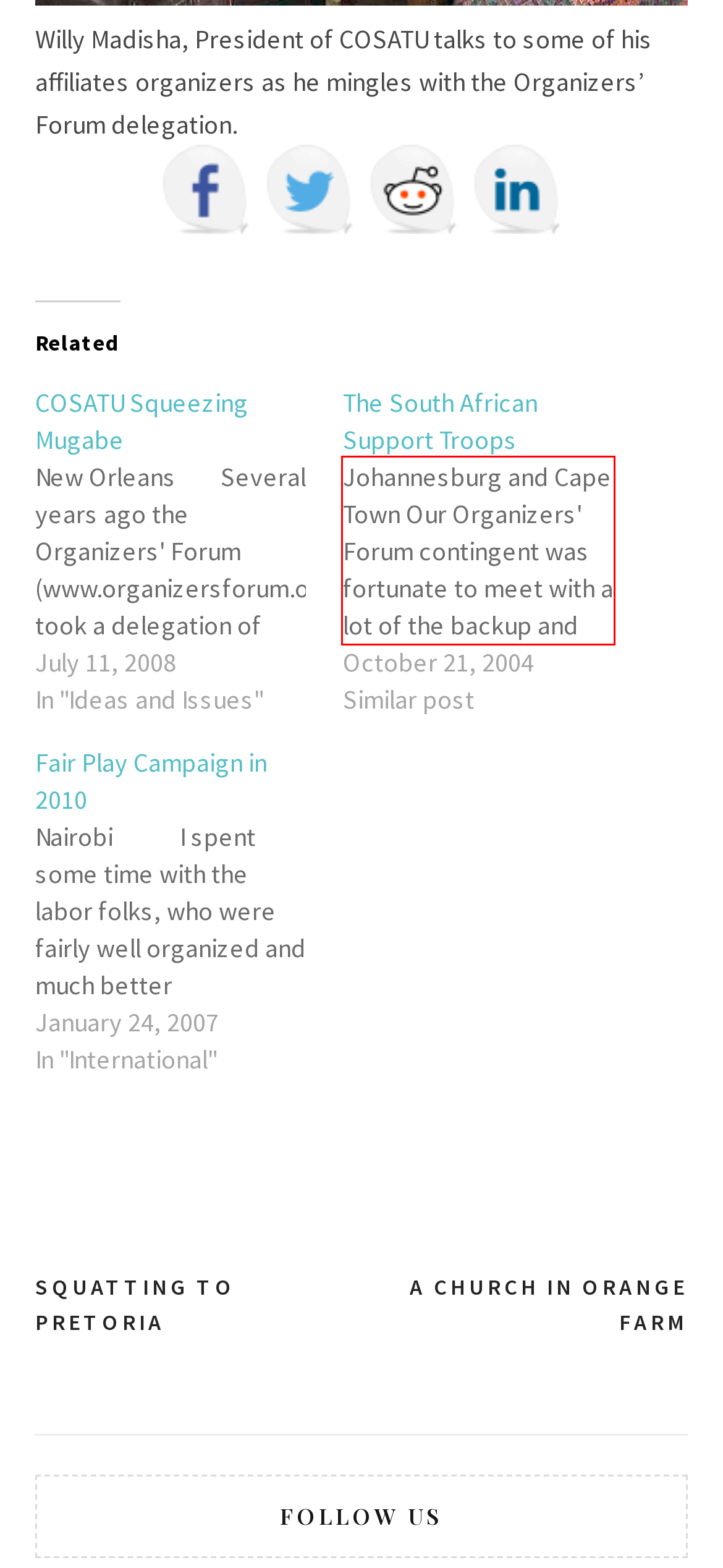You have a screenshot of a webpage with a red bounding box. Use OCR to generate the text contained within this red rectangle.

Johannesburg and Cape Town Our Organizers' Forum contingent was fortunate to meet with a lot of the backup and support troops for labor and other social movements while in South Africa. Doing so gave us a better sense of the capacity and support for these struggles. The largest of all of…